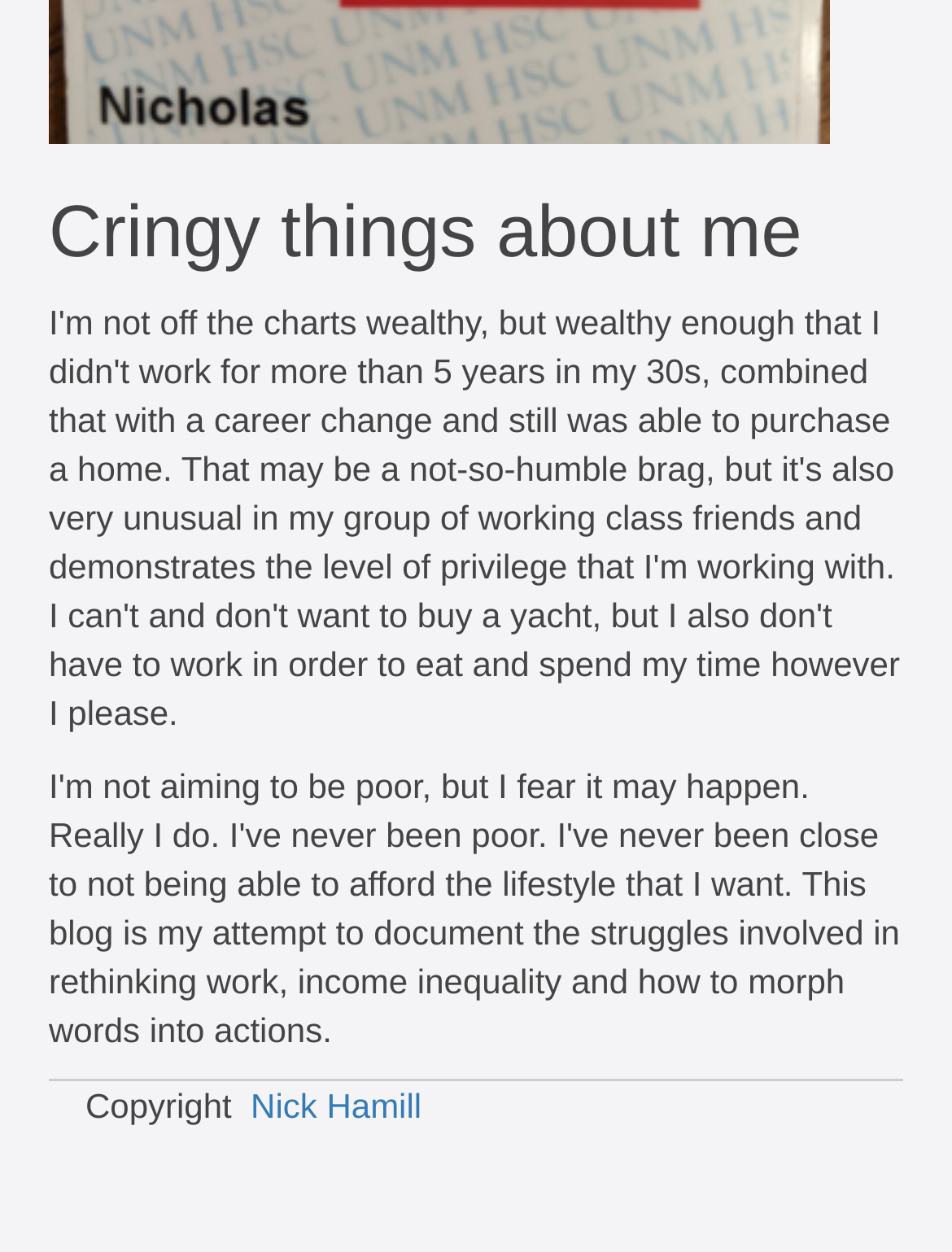Using the description "Nick Hamill", locate and provide the bounding box of the UI element.

[0.263, 0.868, 0.443, 0.899]